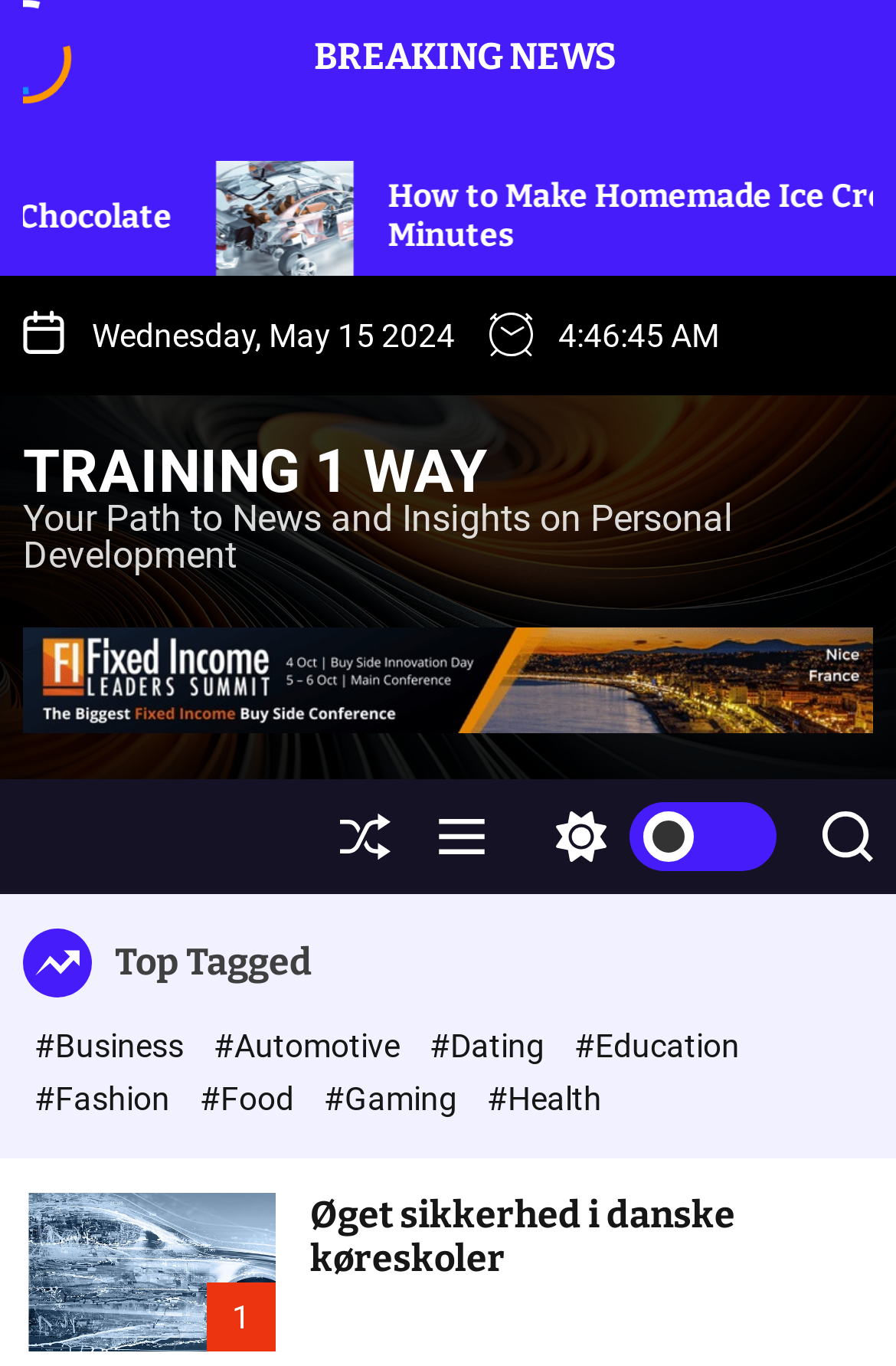Explain in detail what you observe on this webpage.

This webpage appears to be a news and personal development website. At the top, there is a breaking news section with a heading "BREAKING NEWS" and a link to an article titled "The Best Vegetarian Recipes for Meat Lovers" accompanied by an image. Below this section, there is a date display showing "Wednesday, May 15 2024".

On the top-left corner, there is a link to "TRAINING 1 WAY" and a static text describing the website as "Your Path to News and Insights on Personal Development". To the right of this, there are three buttons: "Shuffle", "Menu", and "light" which seems to be a theme control. Further to the right, there is a "Search" button.

In the middle section, there is a heading "Top Tagged" followed by a list of links to various categories such as "#Business", "#Automotive", "#Dating", and so on. These links are arranged horizontally and take up most of the width of the page.

At the bottom of the page, there is an article section with a heading "Øget sikkerhed i danske køreskoler" which translates to "Increased security in Danish driving schools". This article has a link to the same title and a brief summary or excerpt.